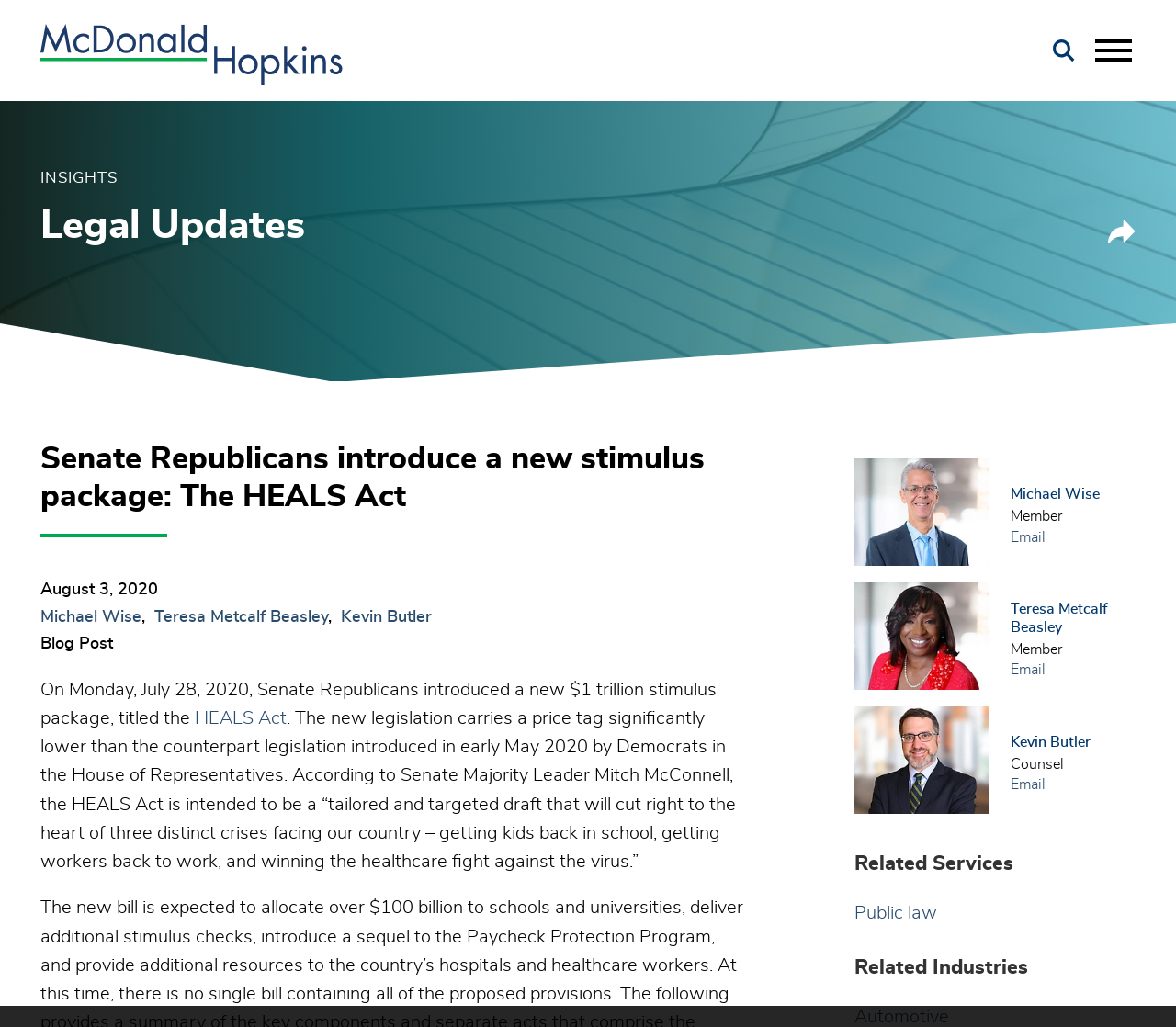What is the name of the legislation introduced by Senate Republicans?
Using the image as a reference, answer the question in detail.

I found the name of the legislation by looking at the link with the text 'HEALS Act' which is located in the first paragraph of the blog post.